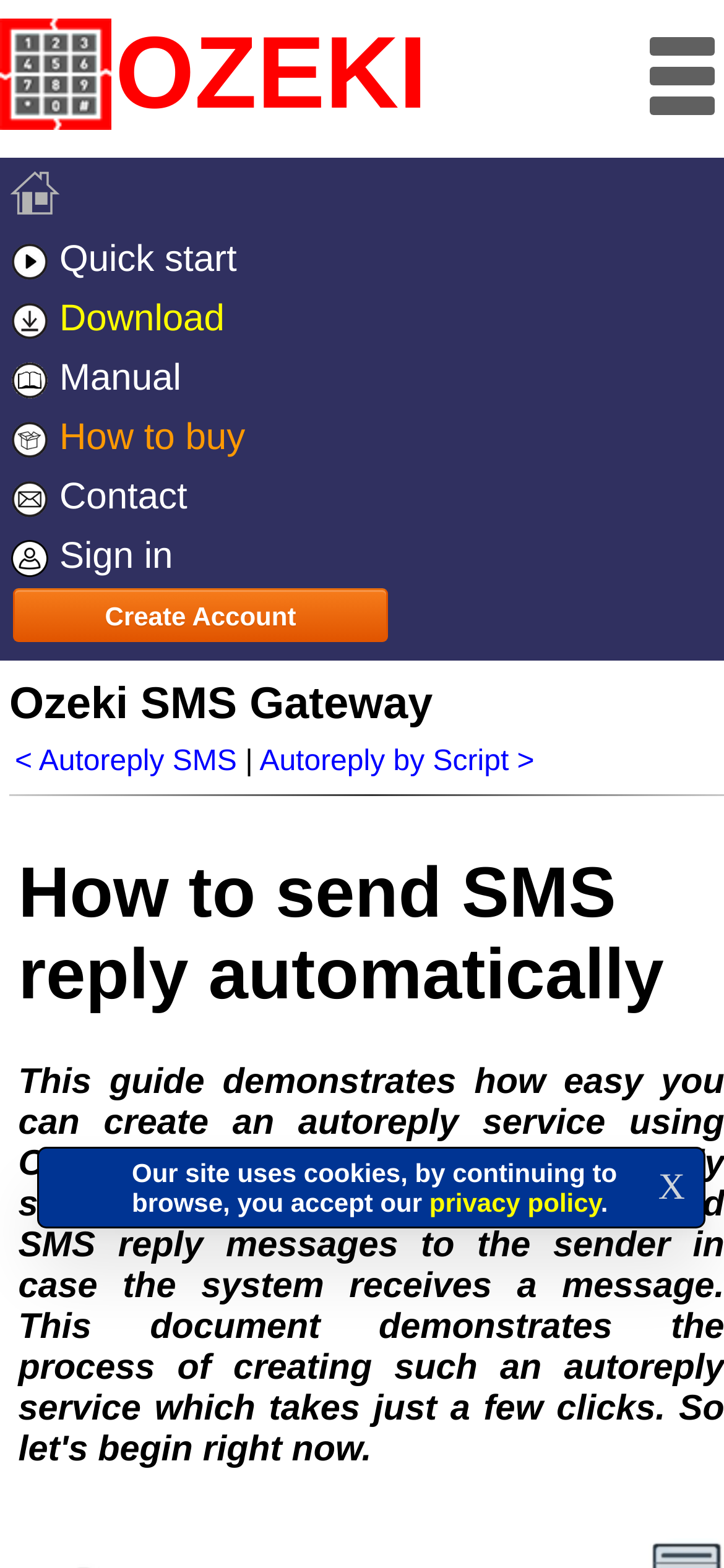What is the text above the 'Create Account' button?
Respond to the question with a single word or phrase according to the image.

Ozeki SMS Gateway